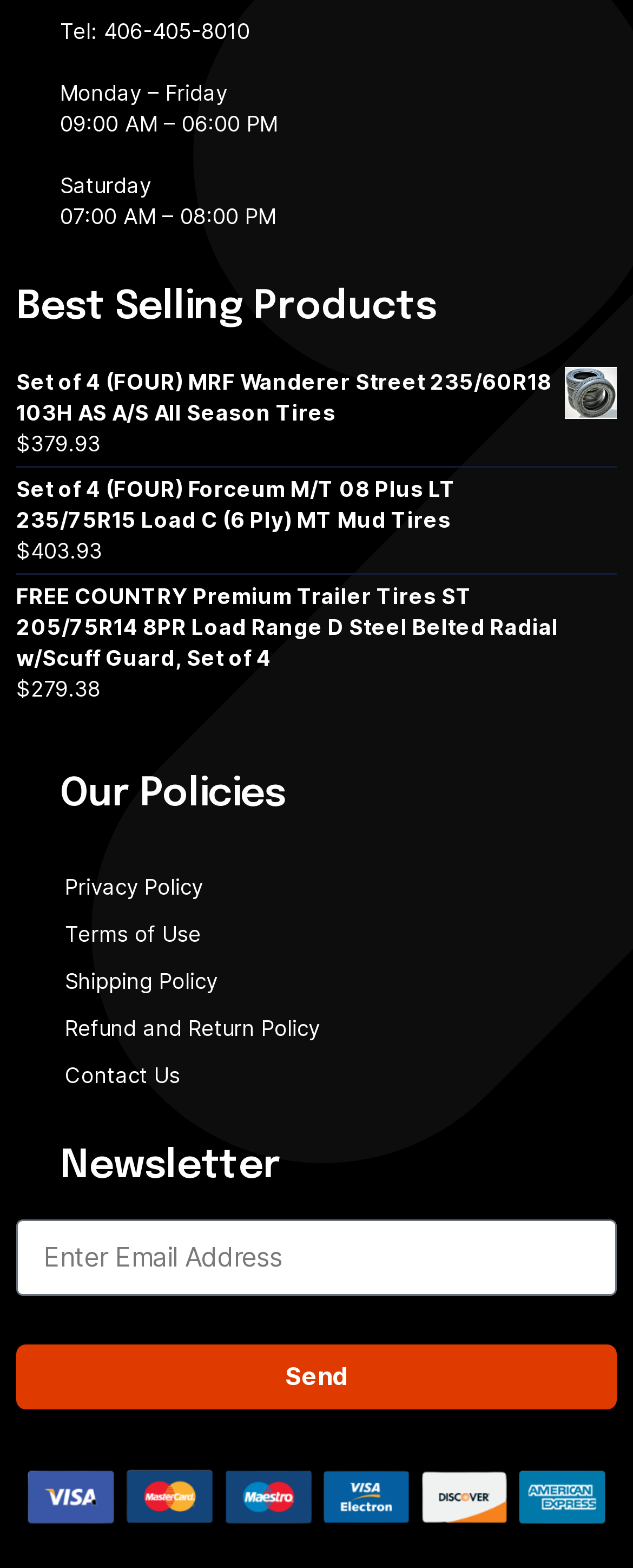What is the purpose of the 'Newsletter' section?
Look at the webpage screenshot and answer the question with a detailed explanation.

The 'Newsletter' section is located at the bottom of the webpage and contains a textbox to enter an email address and a 'Send' button. This suggests that the purpose of this section is to allow users to subscribe to a newsletter.